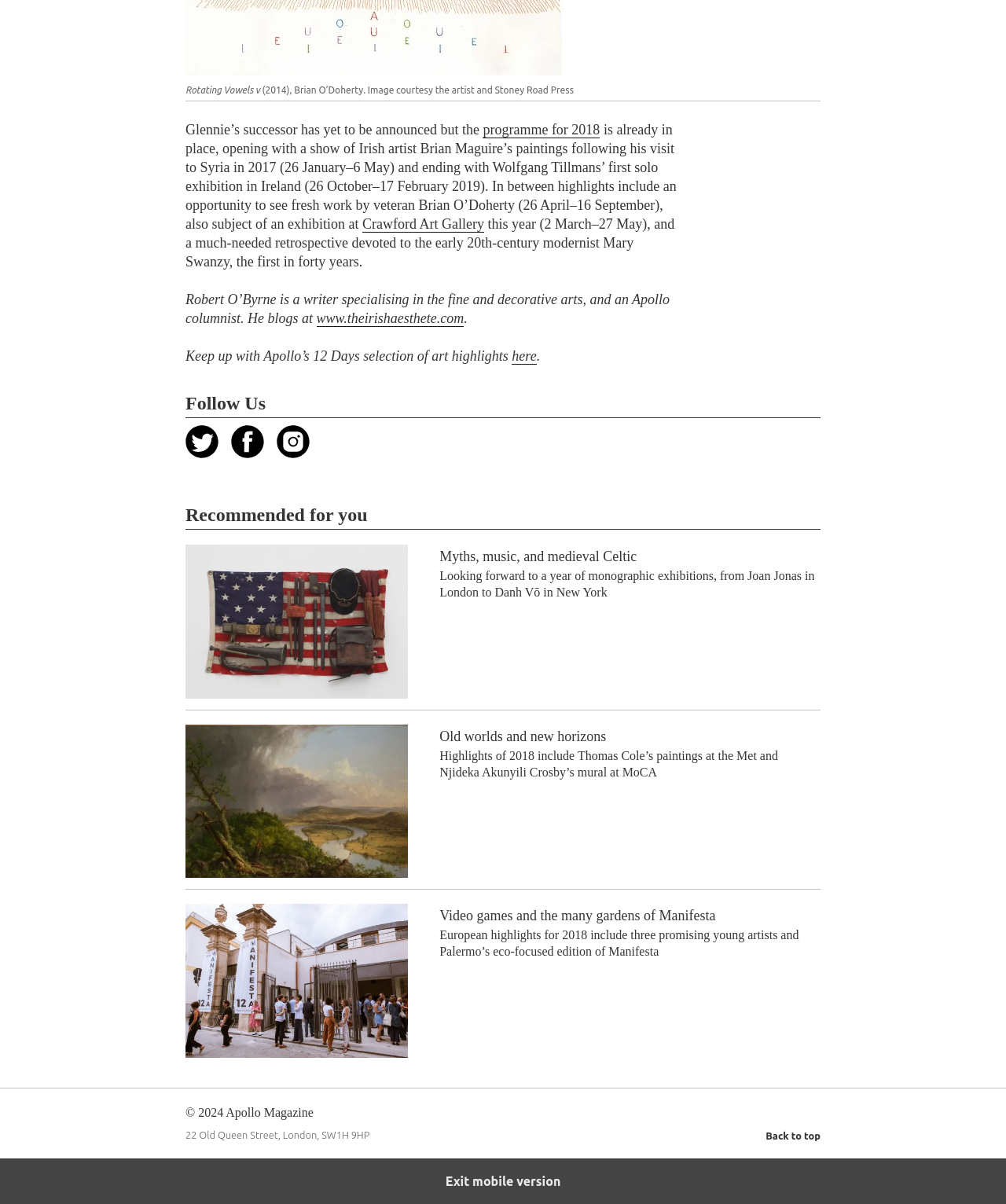What is the copyright year mentioned at the bottom of the webpage?
Answer the question with a single word or phrase derived from the image.

2024